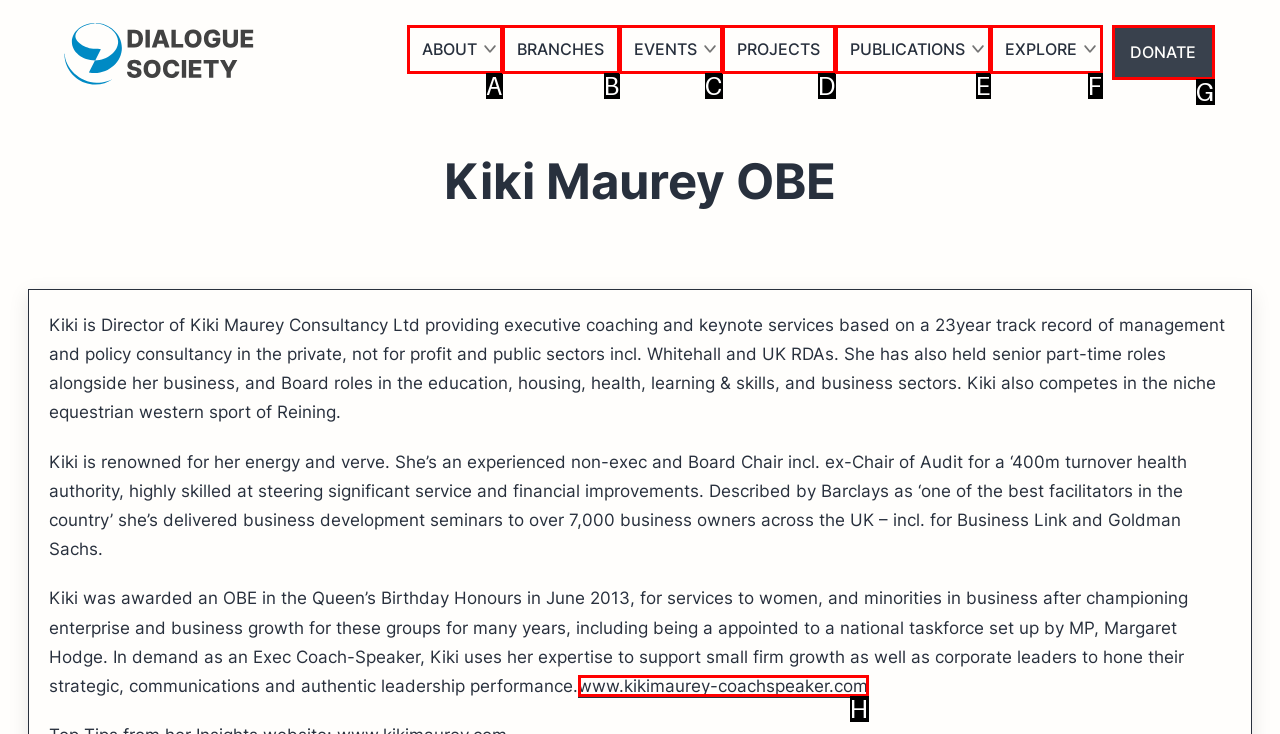Determine which HTML element fits the description: About. Answer with the letter corresponding to the correct choice.

A